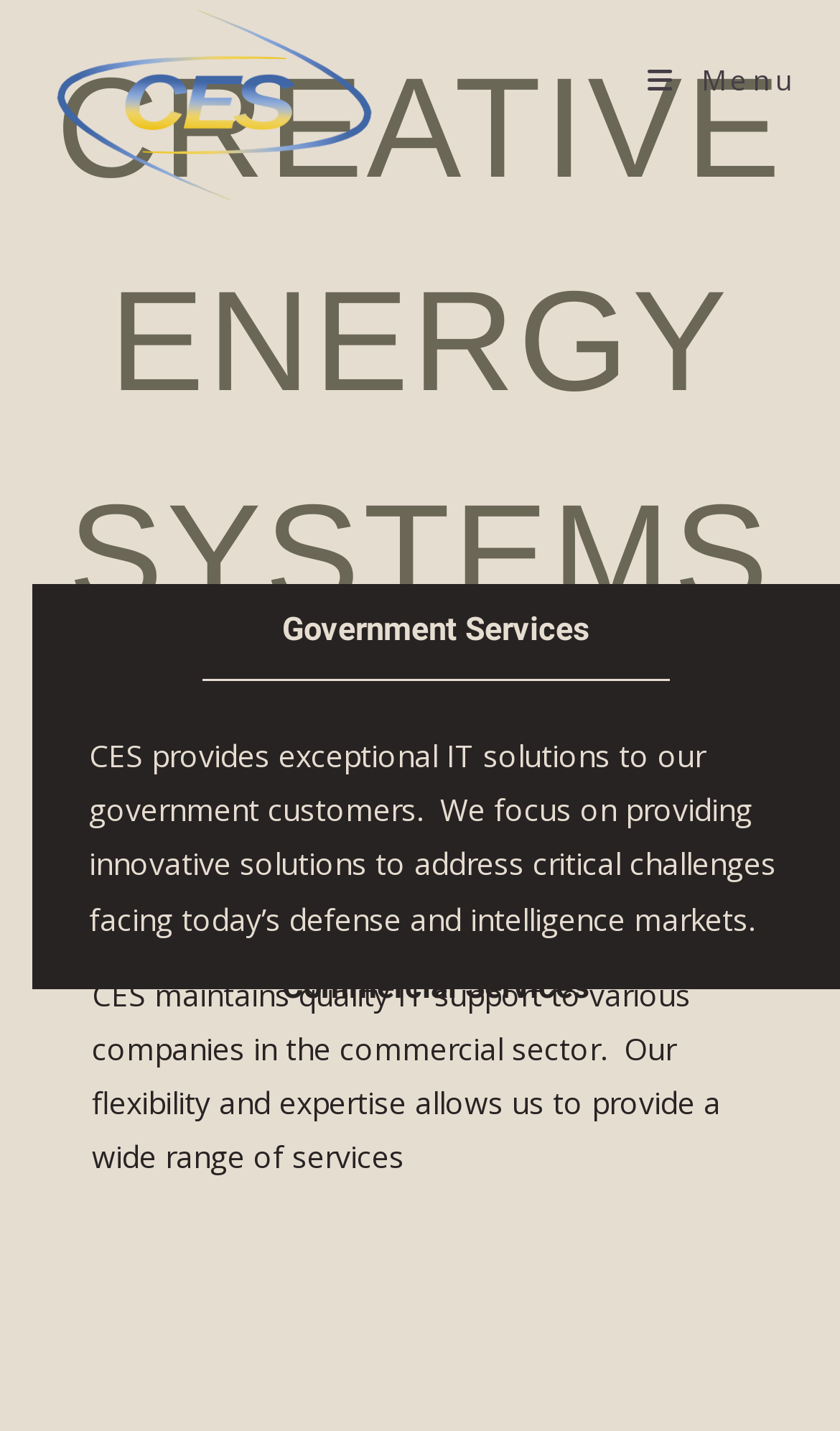Elaborate on the different components and information displayed on the webpage.

The webpage appears to be a company's website, specifically showcasing their services in the government and commercial sectors. At the top-left corner, there is a layout table with a link. On the top-right corner, there is a "Mobile Menu" link. 

The main content of the webpage is divided into two sections, each with a heading. The first section is titled "CREATIVE ENERGY SYSTEMS" and takes up most of the top half of the page. Below this title, there are two links, "Governmnent Services" and "Commercial Services", placed side by side.

The "Government Services" section has a heading and a paragraph of text that describes the company's IT solutions for government customers, focusing on innovative solutions for defense and intelligence markets. This section is positioned below the links and takes up about a quarter of the page.

The "Commercial Services" section also has a heading and a paragraph of text, which explains the company's IT support services for commercial companies, highlighting their flexibility and expertise in providing a range of services. This section is positioned below the "Government Services" section and takes up about a quarter of the page as well.